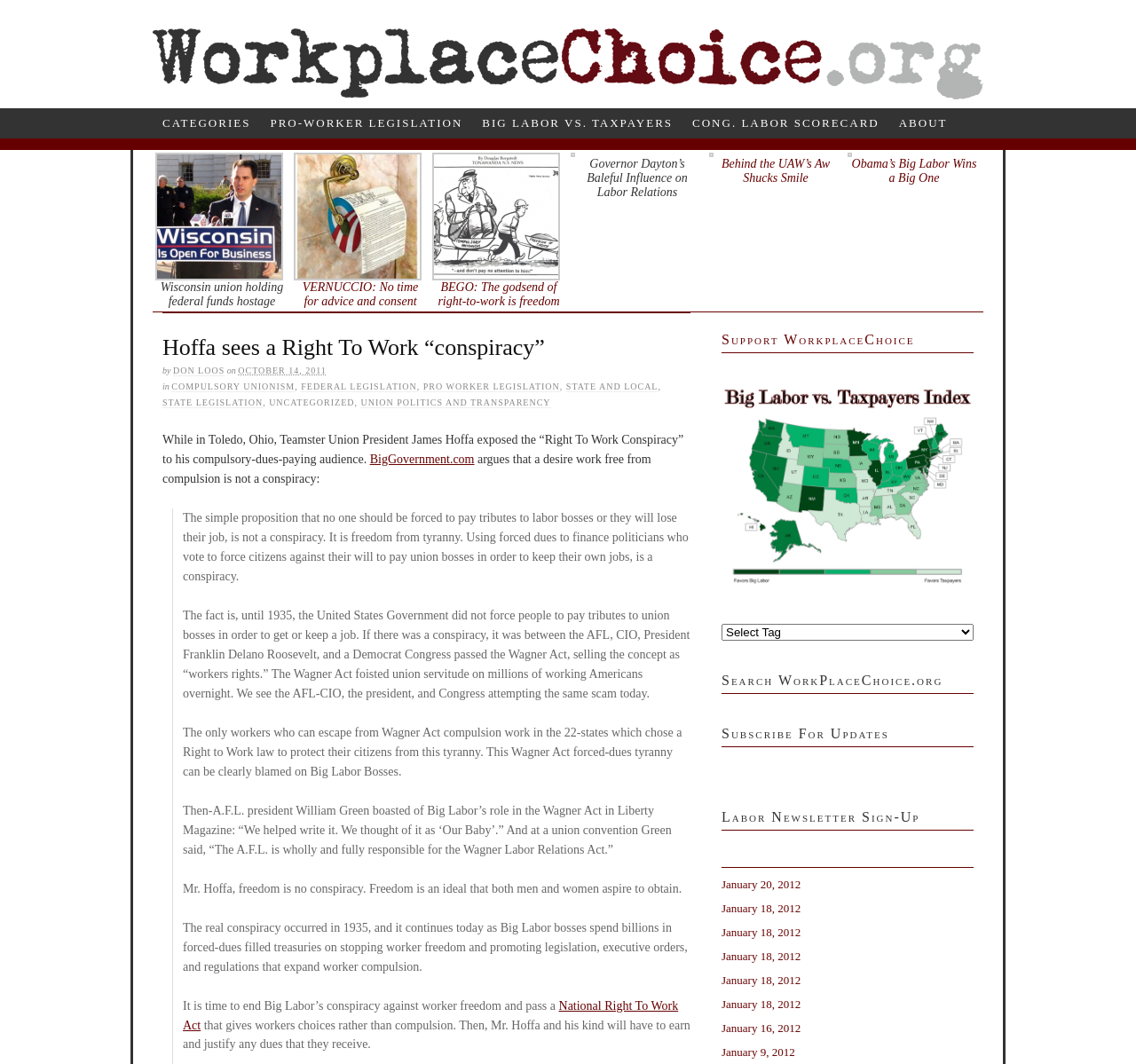What is the name of the organization mentioned in the article?
Please use the image to deliver a detailed and complete answer.

The name of the organization is mentioned in the link 'WorkplaceChoice.org' which appears at the top of the webpage, and is also mentioned in the heading 'Support WorkplaceChoice'.